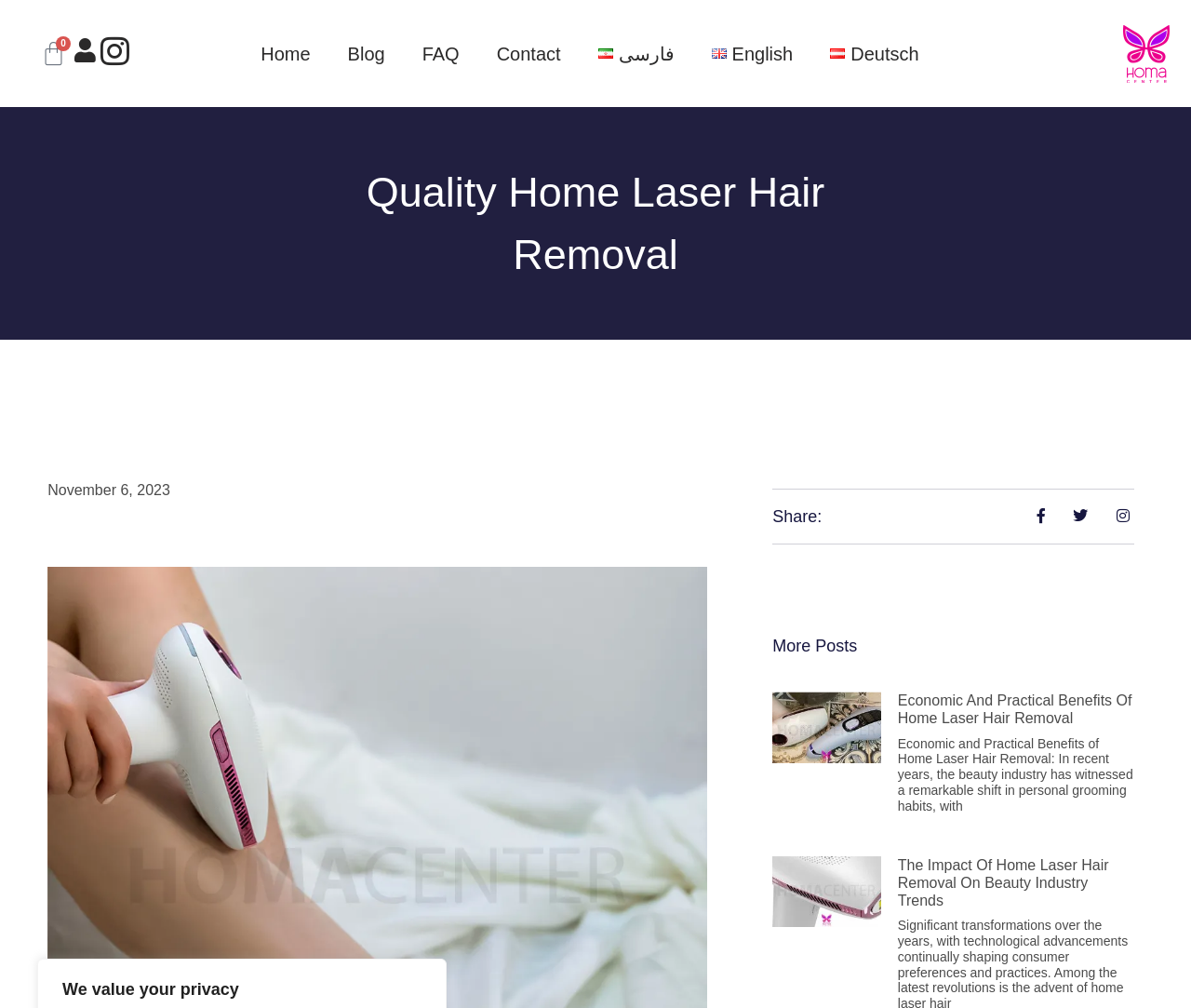Pinpoint the bounding box coordinates of the area that must be clicked to complete this instruction: "Check the latest post".

[0.754, 0.686, 0.952, 0.722]